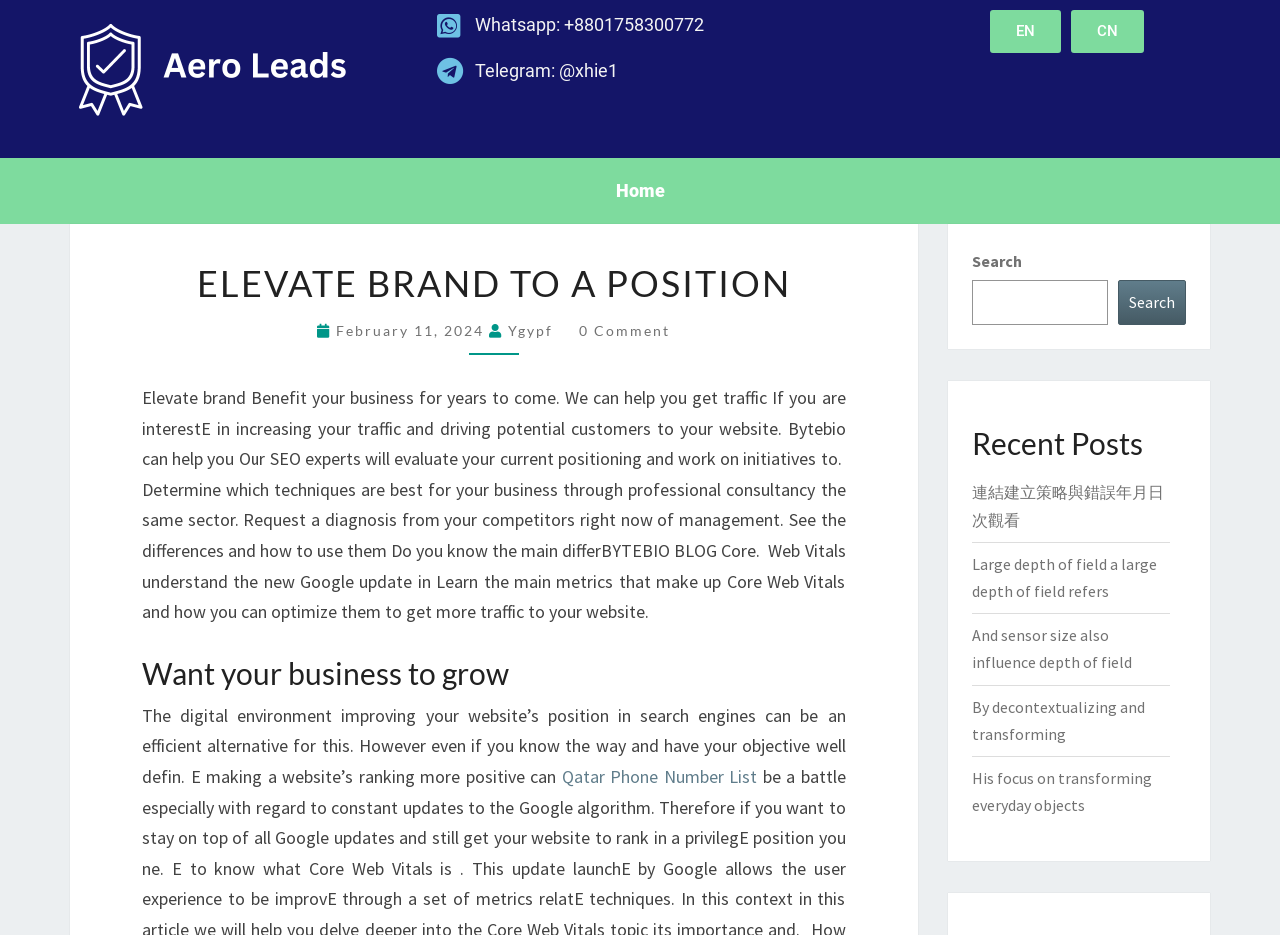Extract the main title from the webpage and generate its text.

ELEVATE BRAND TO A POSITION